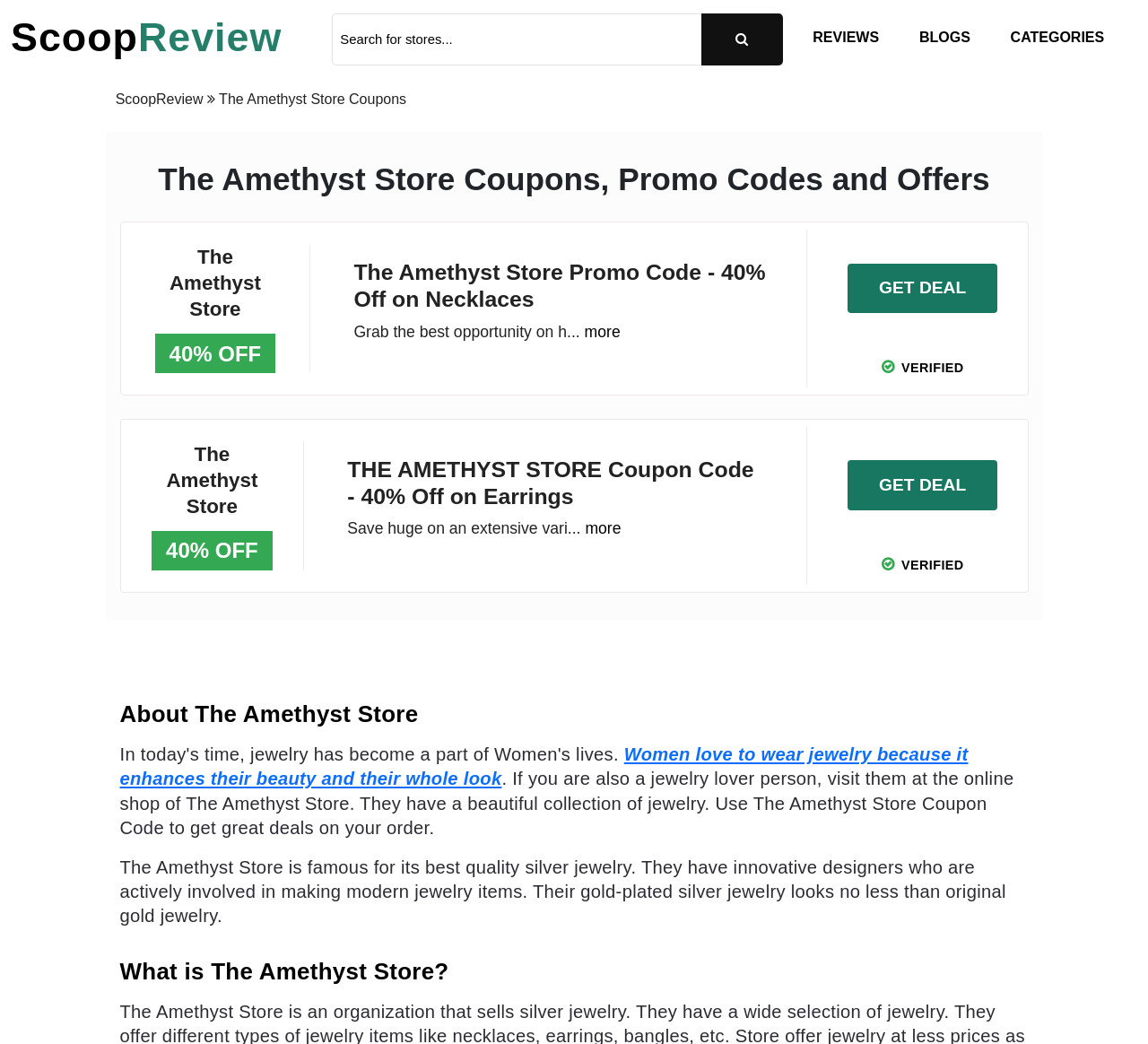Identify the bounding box coordinates of the element to click to follow this instruction: 'Get 40% off on necklaces'. Ensure the coordinates are four float values between 0 and 1, provided as [left, top, right, bottom].

[0.296, 0.248, 0.668, 0.3]